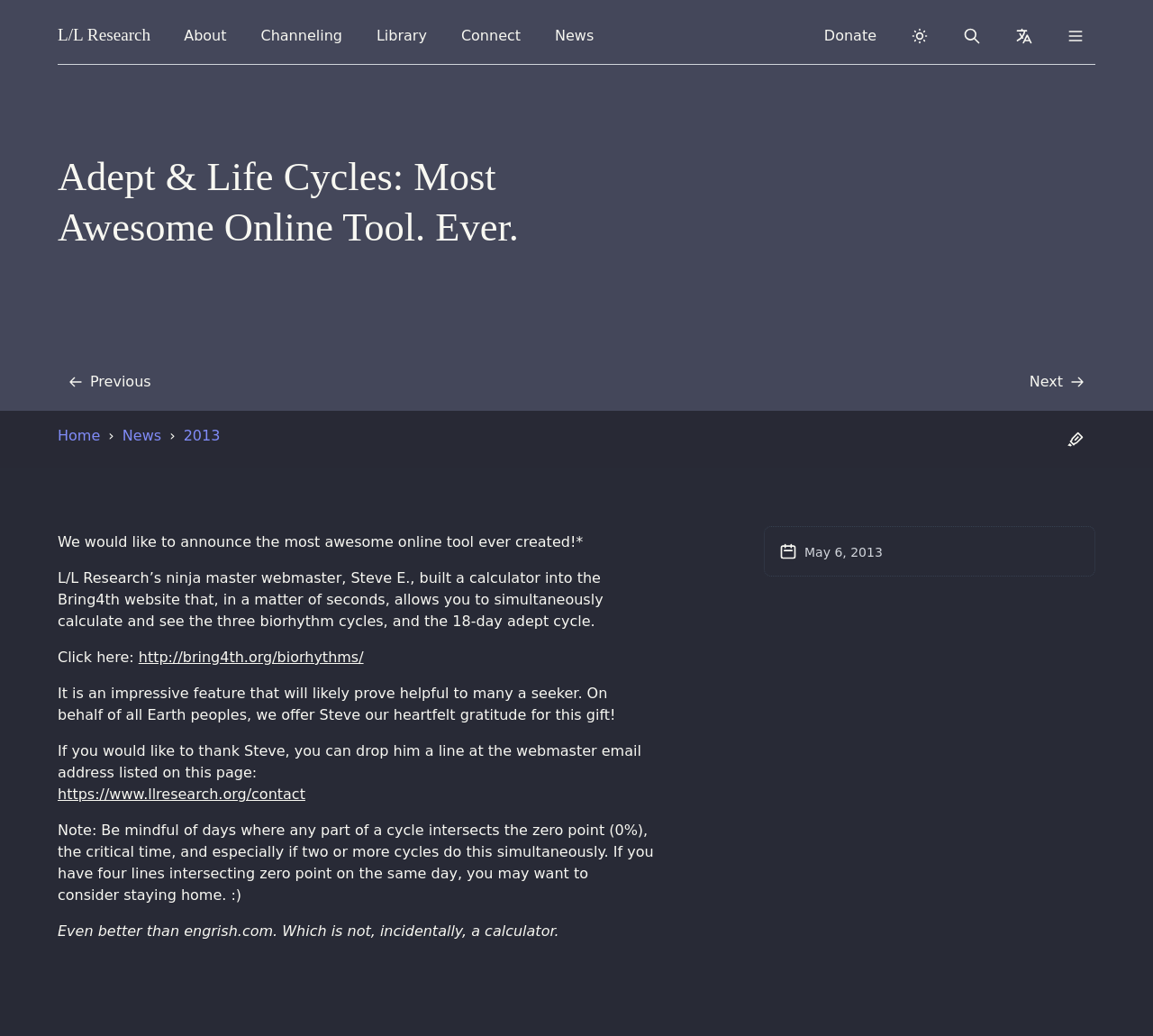Locate the bounding box coordinates of the area you need to click to fulfill this instruction: 'Search for something'. The coordinates must be in the form of four float numbers ranging from 0 to 1: [left, top, right, bottom].

[0.825, 0.018, 0.861, 0.051]